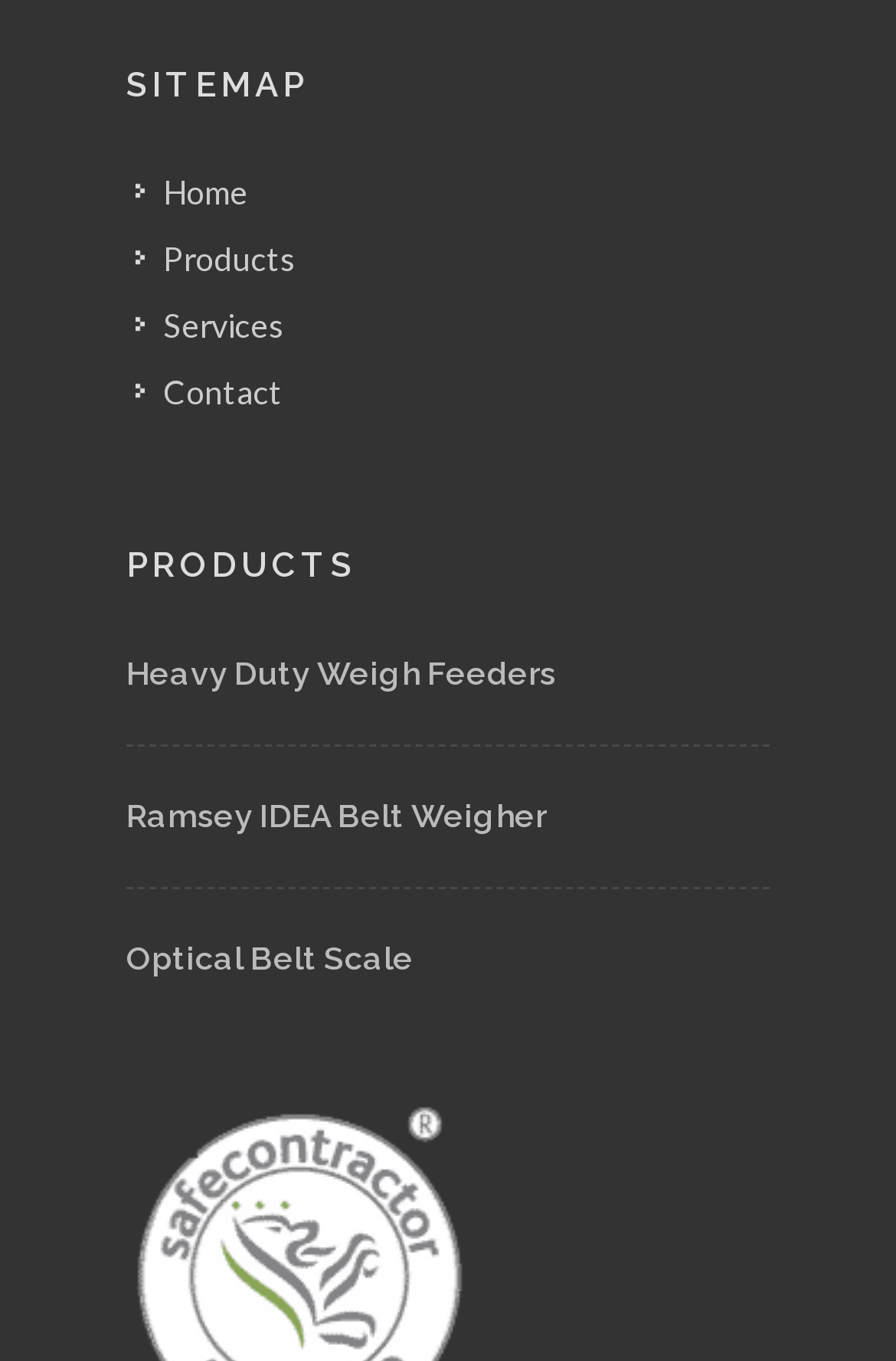What is the last link in the 'PRODUCTS' section?
Analyze the image and provide a thorough answer to the question.

I looked at the hierarchy of elements and found that 'PRODUCTS' is a heading, and under it, there are several headings and links. The last link is 'Optical Belt Scale'.